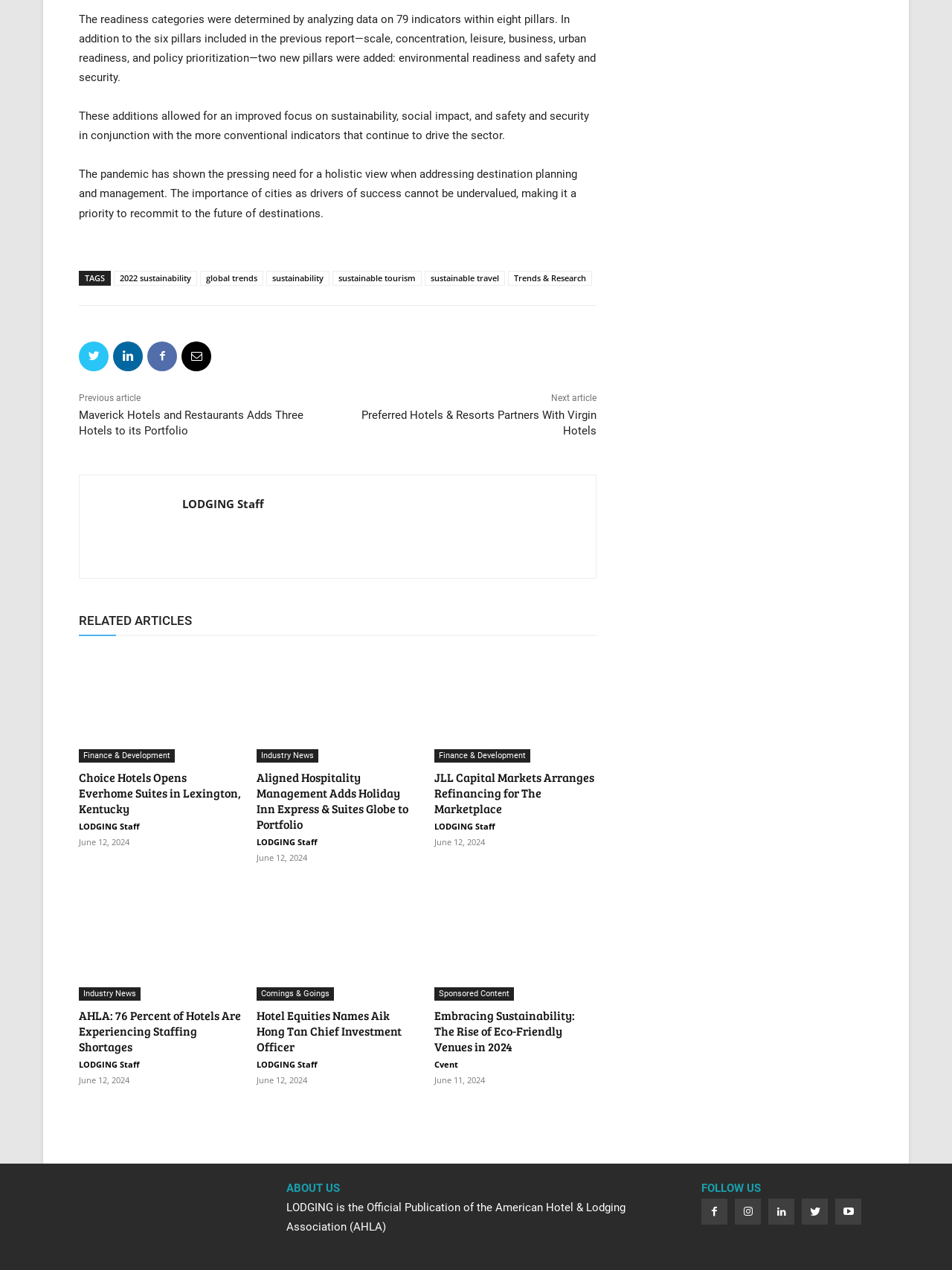Identify the bounding box coordinates of the clickable region to carry out the given instruction: "Read the 'RELATED ARTICLES' section".

[0.083, 0.478, 0.627, 0.499]